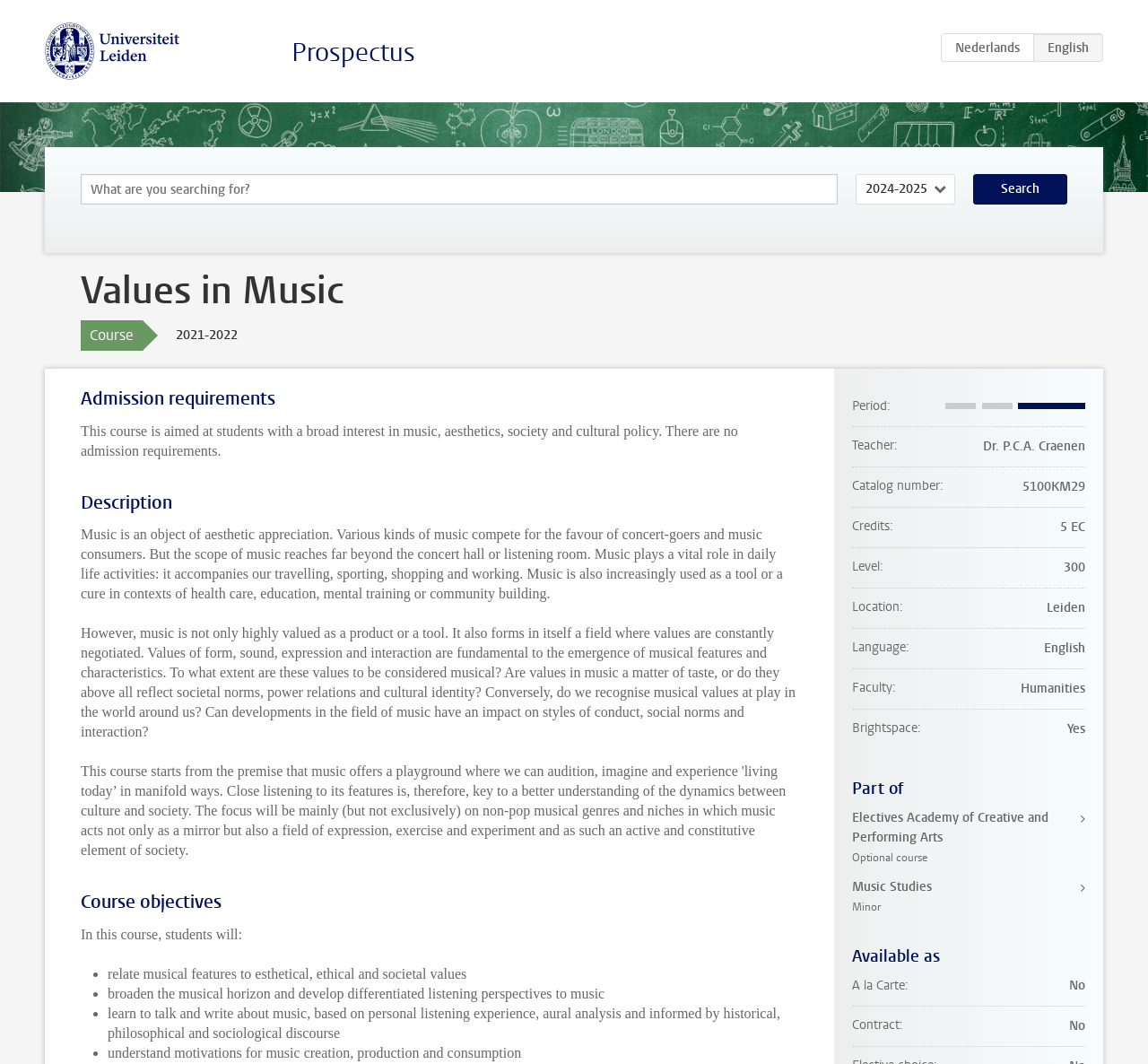Provide a brief response to the question below using a single word or phrase: 
What is the level of the course?

300